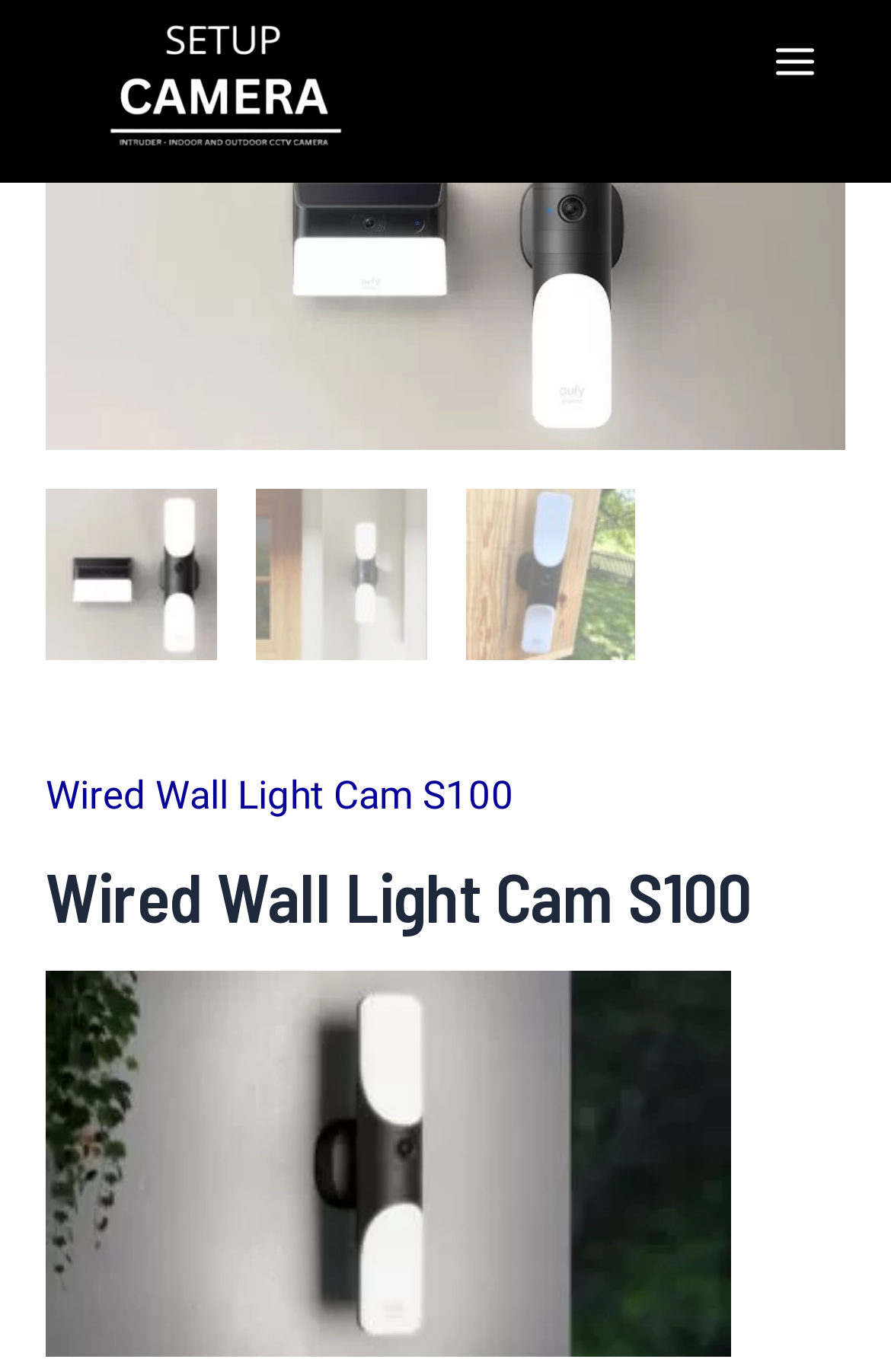Return the bounding box coordinates of the UI element that corresponds to this description: "Wired Wall Light Cam S100". The coordinates must be given as four float numbers in the range of 0 and 1, [left, top, right, bottom].

[0.051, 0.562, 0.577, 0.595]